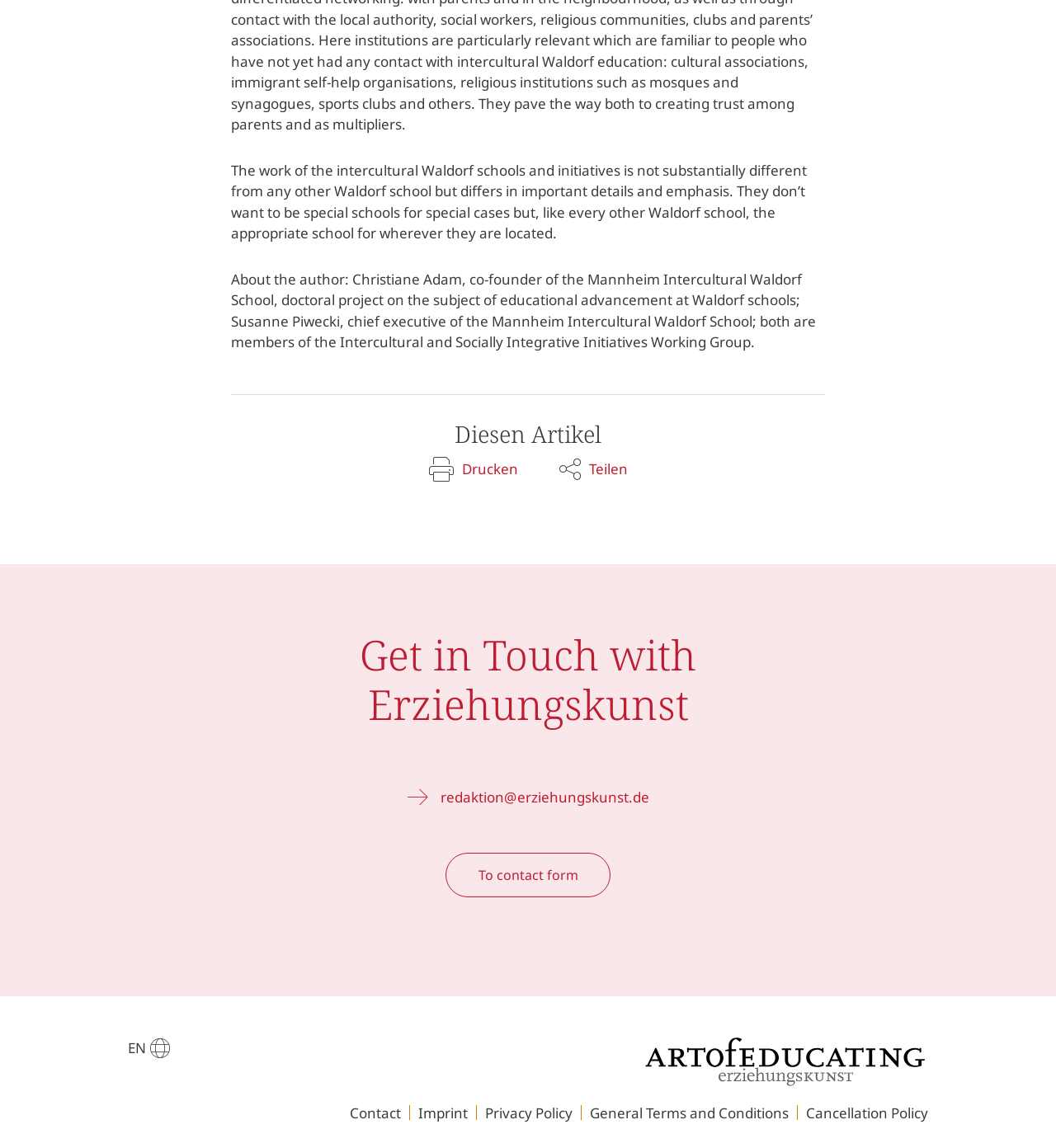Please answer the following question using a single word or phrase: 
What language is the website currently in?

English